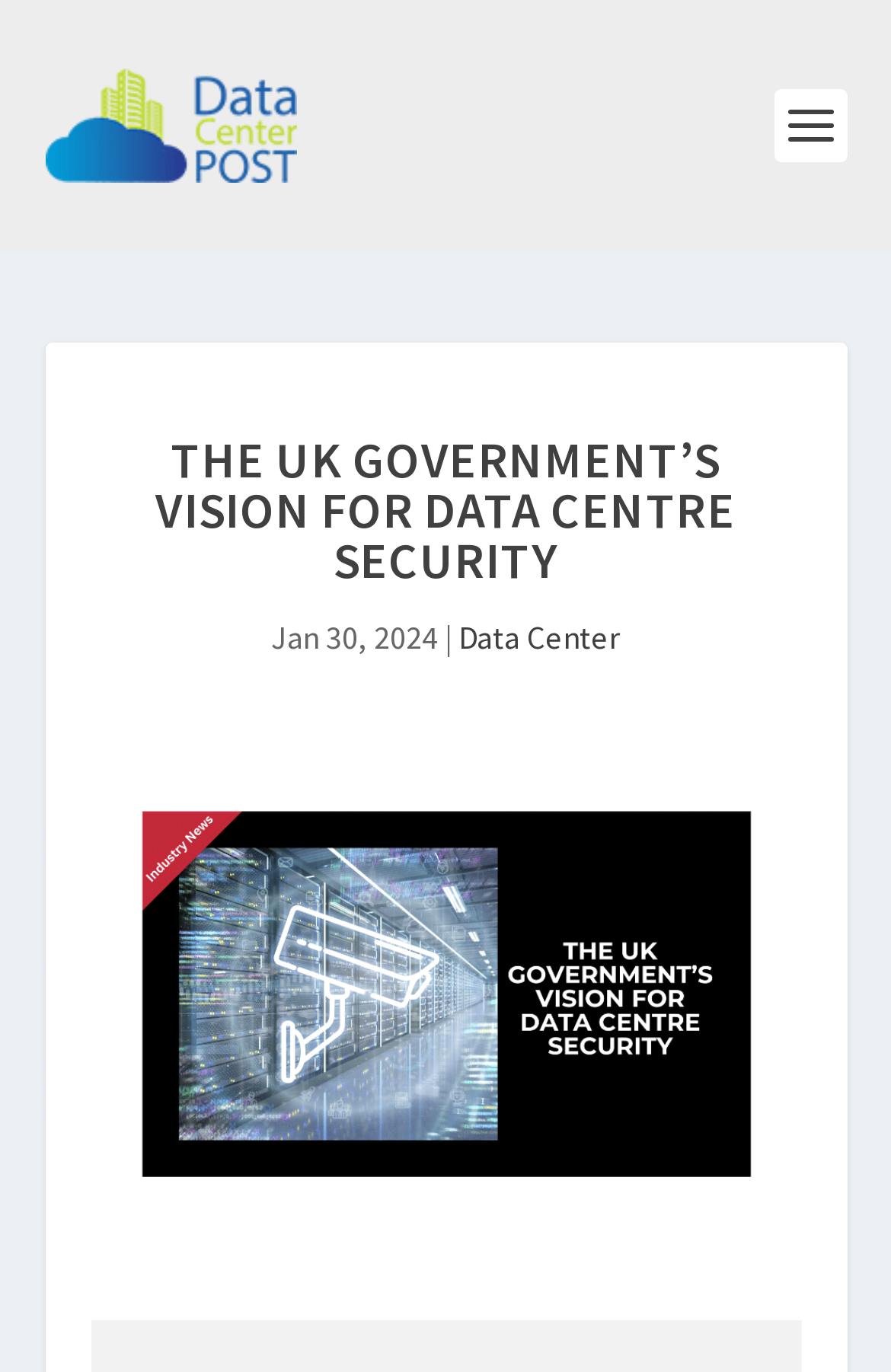Provide a short, one-word or phrase answer to the question below:
What is the name of the website?

Data Center POST